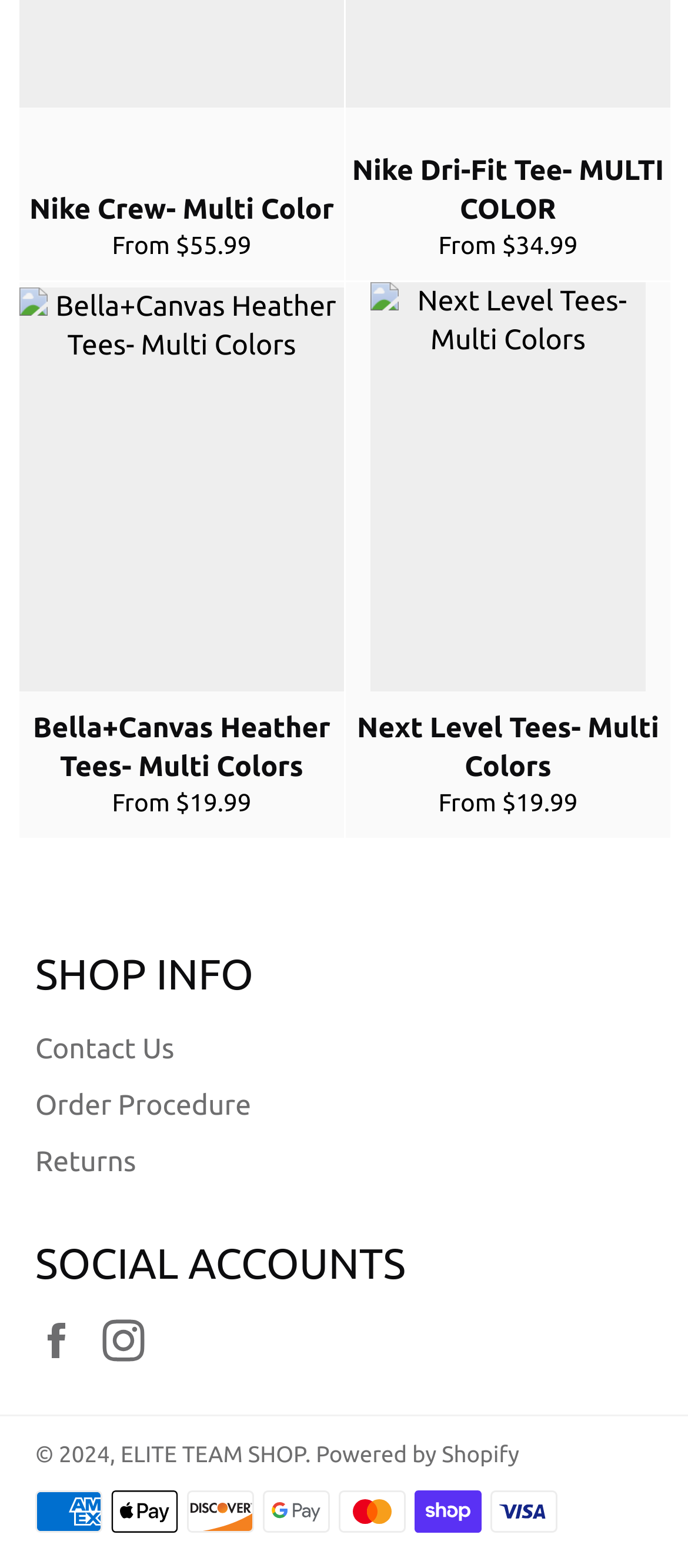Locate the bounding box coordinates for the element described below: "Returns". The coordinates must be four float values between 0 and 1, formatted as [left, top, right, bottom].

[0.051, 0.731, 0.198, 0.751]